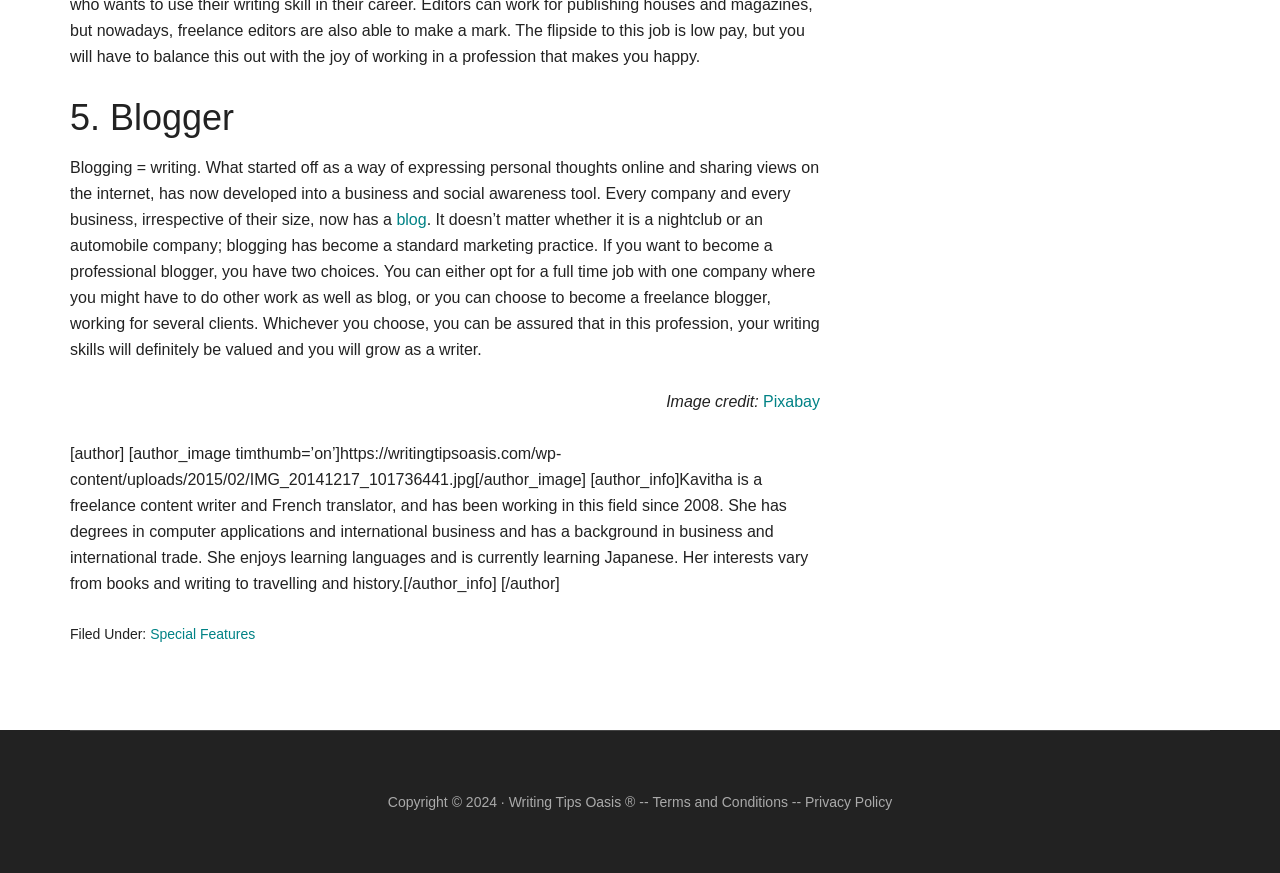Provide a short, one-word or phrase answer to the question below:
Who is the author of this article?

Kavitha